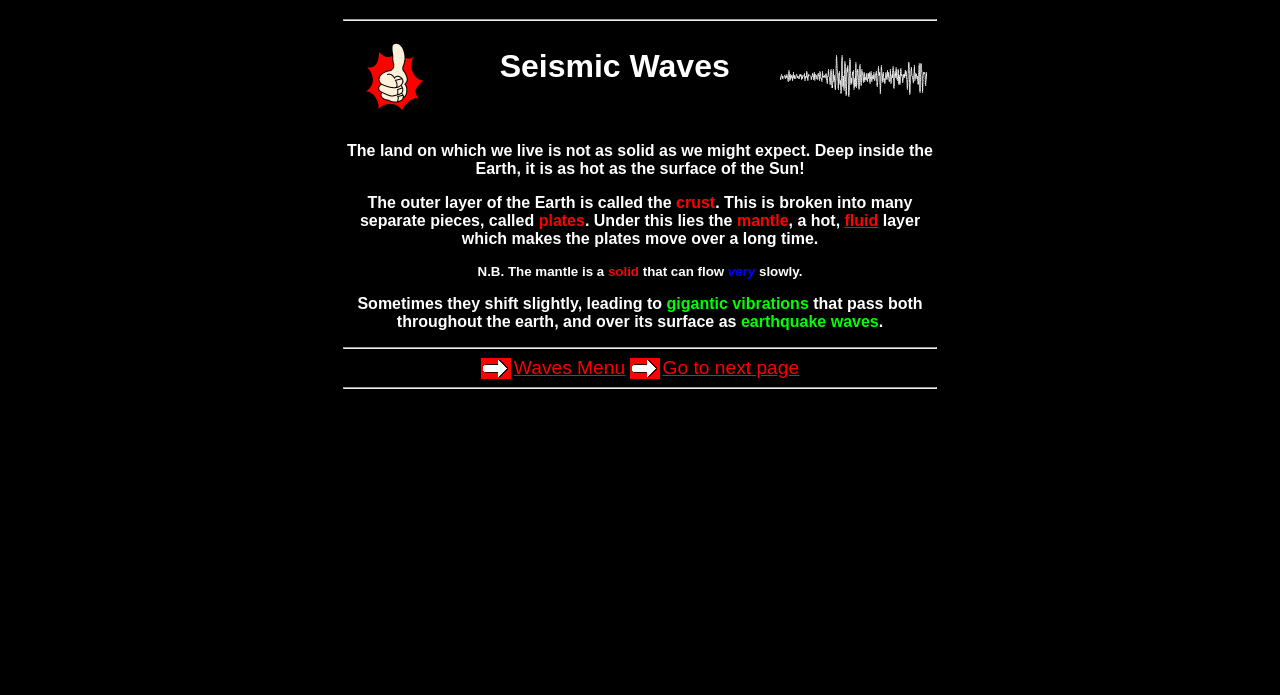Identify the bounding box coordinates for the UI element mentioned here: "Go to next page". Provide the coordinates as four float values between 0 and 1, i.e., [left, top, right, bottom].

[0.518, 0.514, 0.624, 0.544]